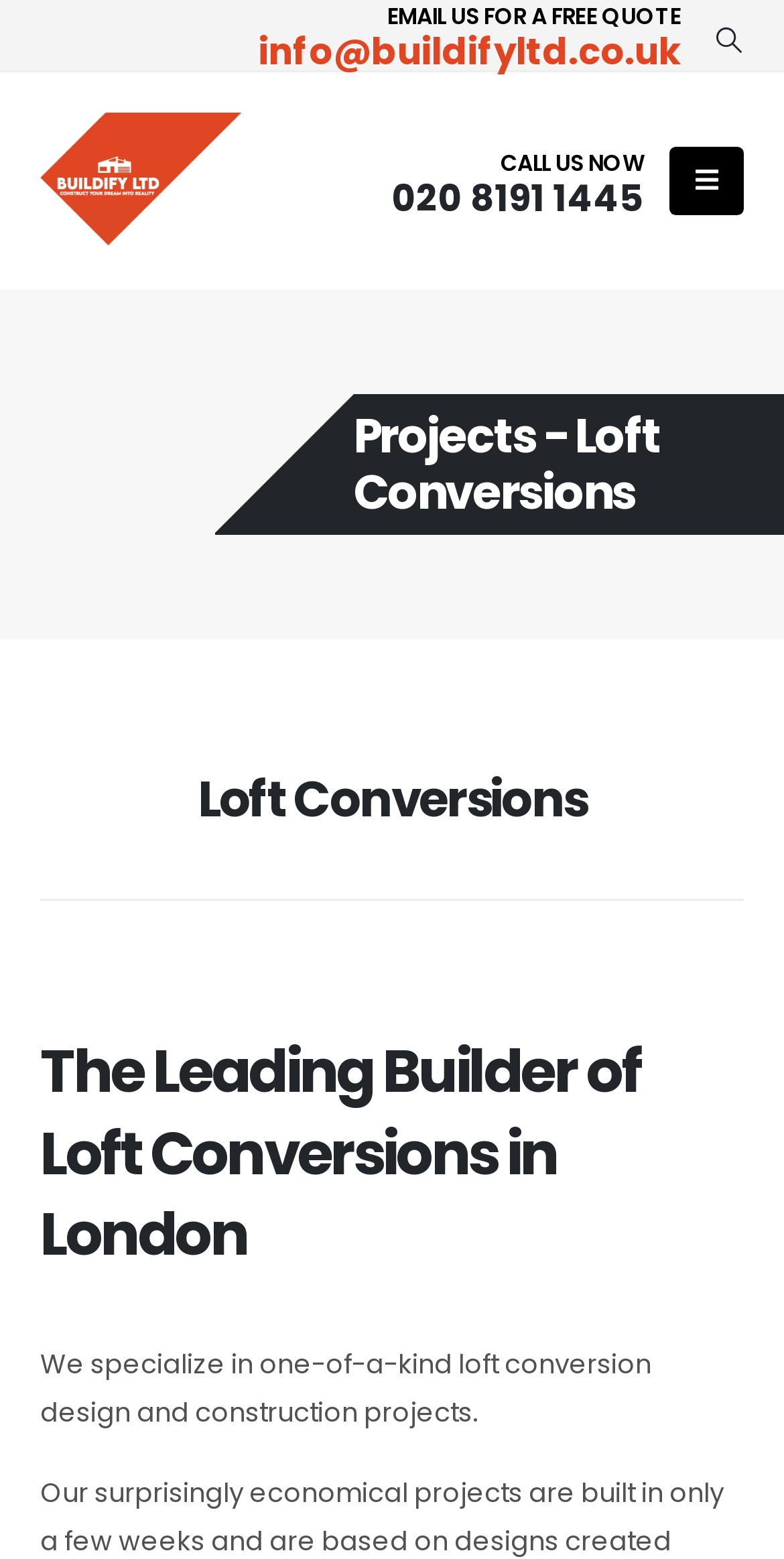What is the company's email address?
Based on the image, provide a one-word or brief-phrase response.

info@buildifyltd.co.uk